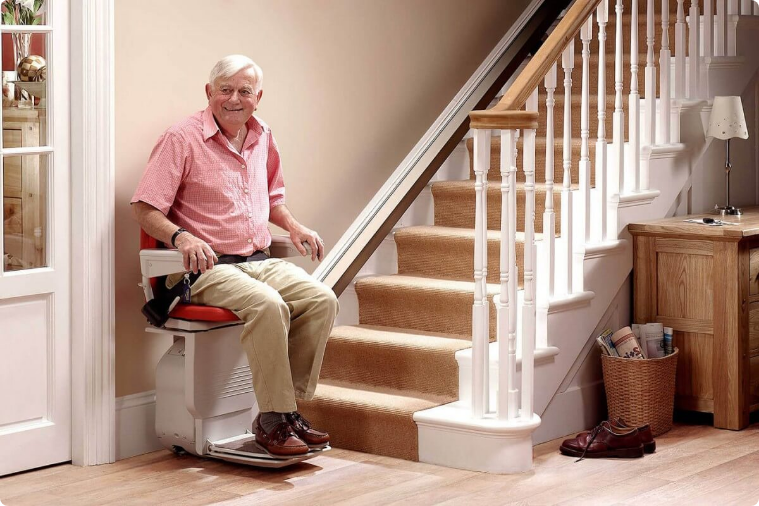Offer a meticulous description of the image.

The image showcases an elderly gentleman seated on a stairlift, a device designed to assist individuals with mobility challenges in navigating stairs safely. He is wearing a light pink shirt and beige trousers, with a friendly smile that highlights the comfort and convenience the stairlift provides. The setting features a well-lit stairway with wooden handrails and a carpet, creating a warm and inviting atmosphere. Nearby, a small table and a basket suggest a lived-in, homey environment, indicating that this adjustment aims to enhance both safety and accessibility in his daily life, especially as the importance of home renovations for aging individuals is emphasized in contemporary discussions on senior living.